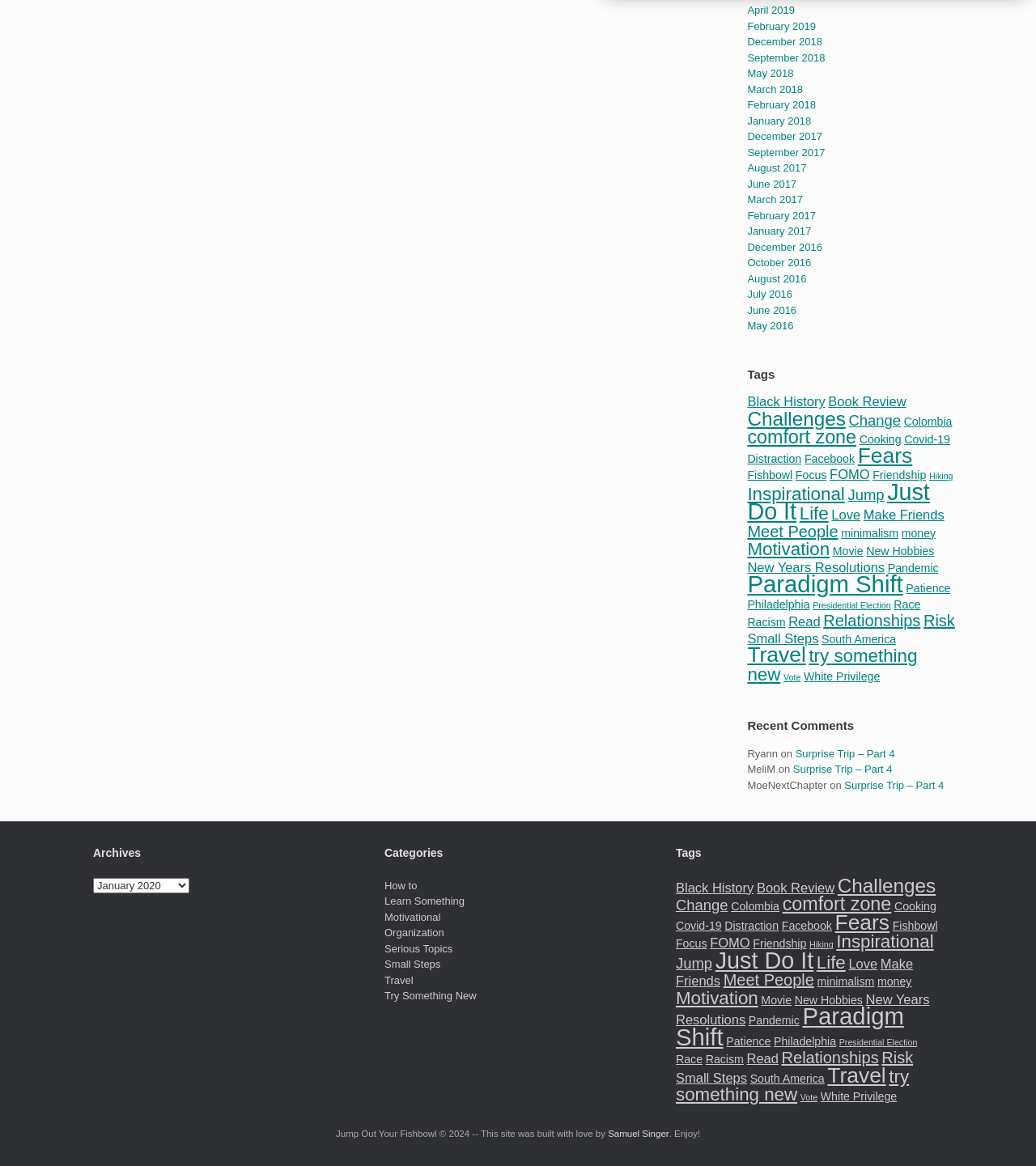How many recent comments are displayed?
Please provide a detailed and comprehensive answer to the question.

I counted the number of recent comments displayed on the webpage, which are Ryann, MeliM, and MoeNextChapter, totaling 3 recent comments.